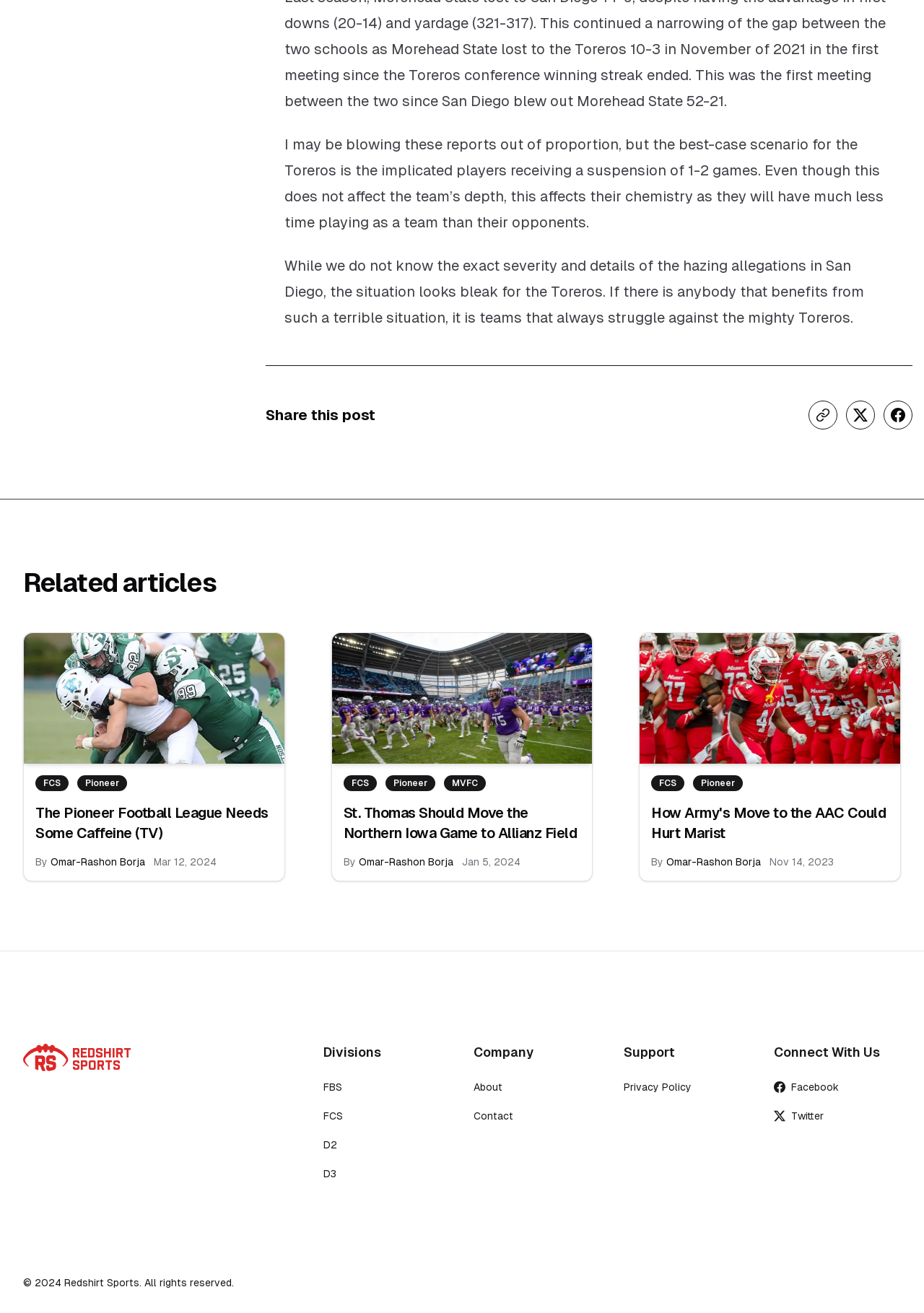Provide the bounding box coordinates for the area that should be clicked to complete the instruction: "Copy link to article".

[0.875, 0.305, 0.906, 0.327]